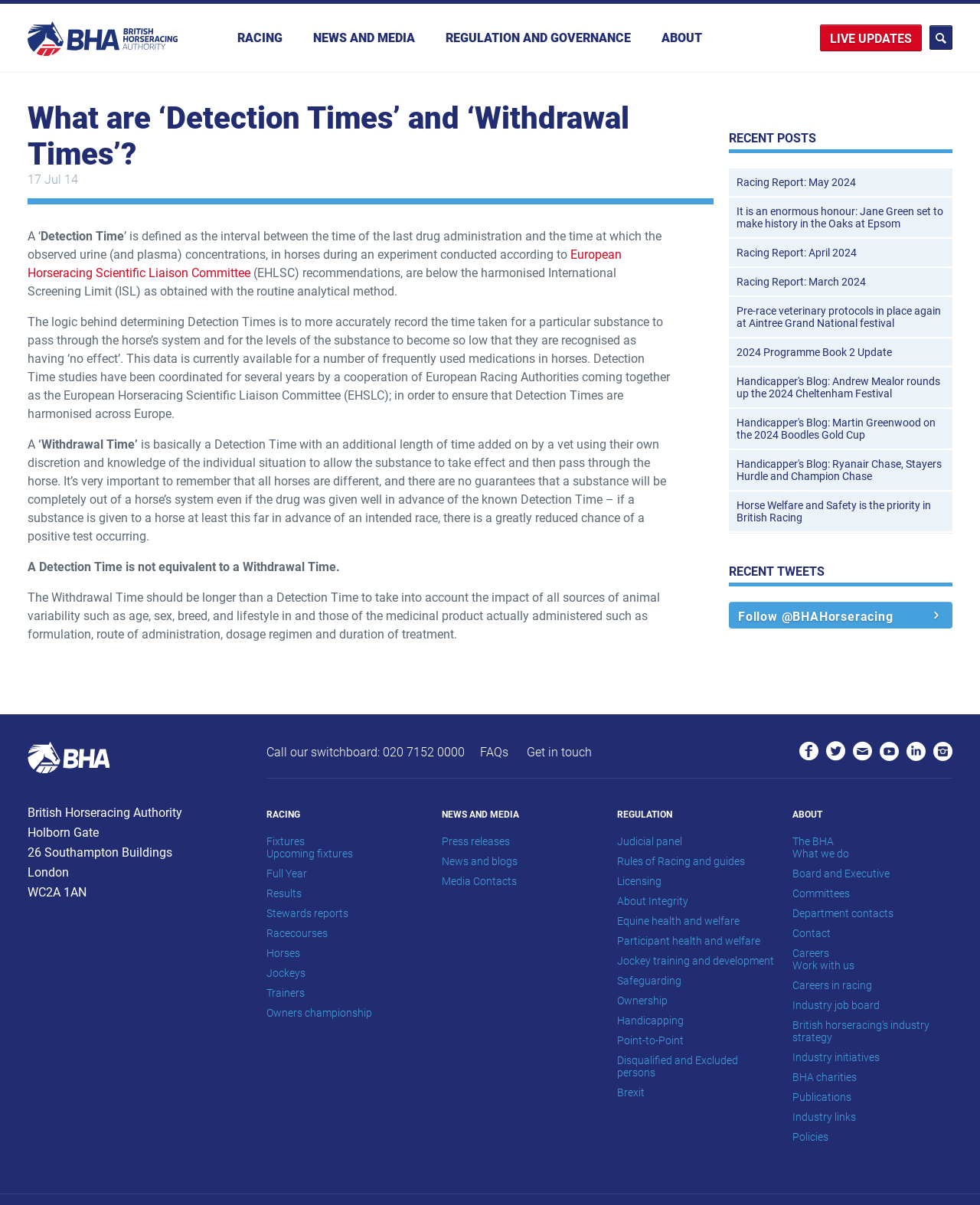Describe all the visual and textual components of the webpage comprehensively.

The webpage is about the British Horseracing Authority, and it provides information on "Detection Times" and "Withdrawal Times" in horse racing. At the top of the page, there is a navigation menu with links to "RACING", "NEWS AND MEDIA", "REGULATION AND GOVERNANCE", and "ABOUT". 

Below the navigation menu, there is a main article section that explains the concepts of "Detection Times" and "Withdrawal Times". The article is divided into several paragraphs, with headings and static text that provide detailed information on these topics. The text explains that a "Detection Time" is the interval between the time of the last drug administration and the time at which the observed urine and plasma concentrations are below the harmonized International Screening Limit, while a "Withdrawal Time" is a Detection Time with an additional length of time added on by a vet using their own discretion and knowledge of the individual situation.

To the right of the main article section, there is a complementary section that displays "RECENT POSTS" with links to various news articles, including "Racing Report: May 2024" and "Handicapper's Blog: Andrew Mealor rounds up the 2024 Cheltenham Festival". Below the "RECENT POSTS" section, there is a "RECENT TWEETS" section with a link to follow the British Horseracing Authority on Twitter.

At the bottom of the page, there is a footer section that provides contact information, including an address, phone number, and email address. There are also links to "FAQs", "Get in touch", and social media platforms. Additionally, there are links to various sections of the website, including "RACING", "NEWS AND MEDIA", and "REGULATION AND GOVERNANCE".